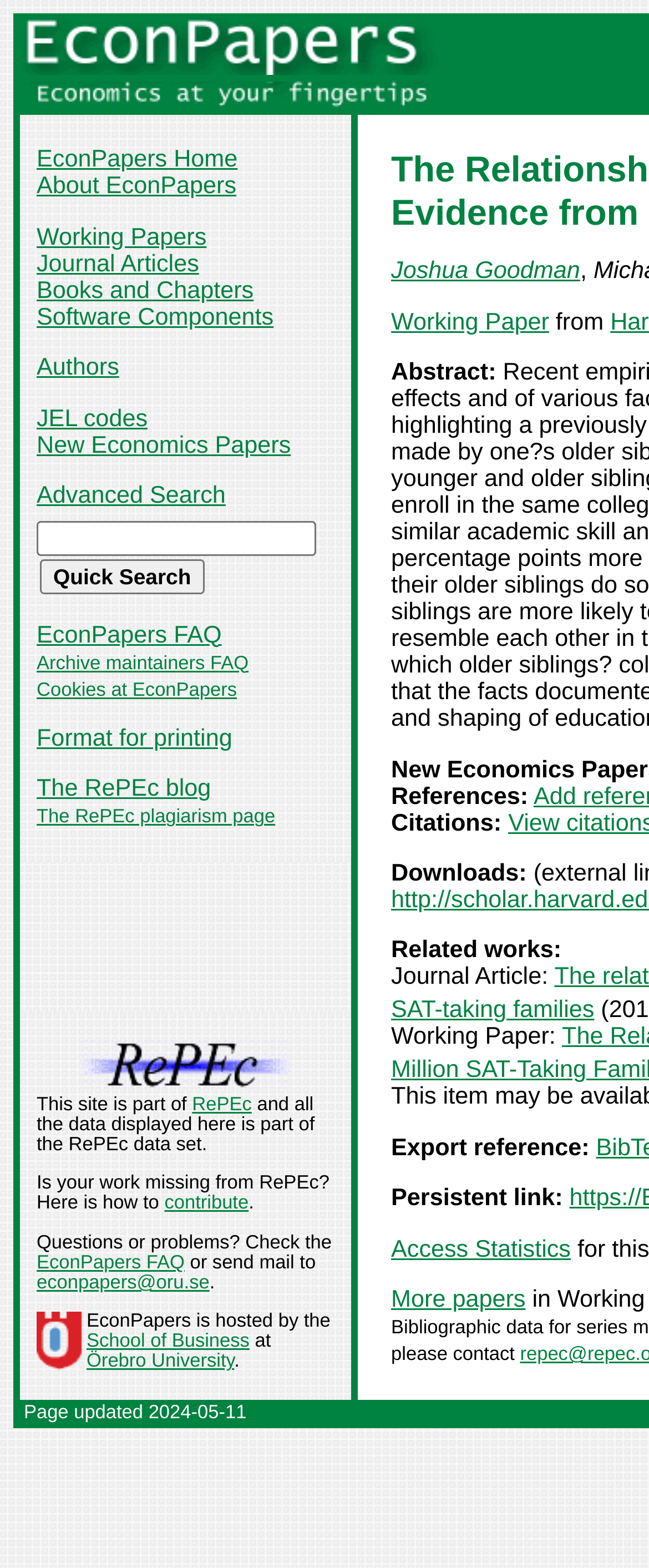Could you highlight the region that needs to be clicked to execute the instruction: "Search using the 'Quick Search' button"?

[0.062, 0.357, 0.315, 0.379]